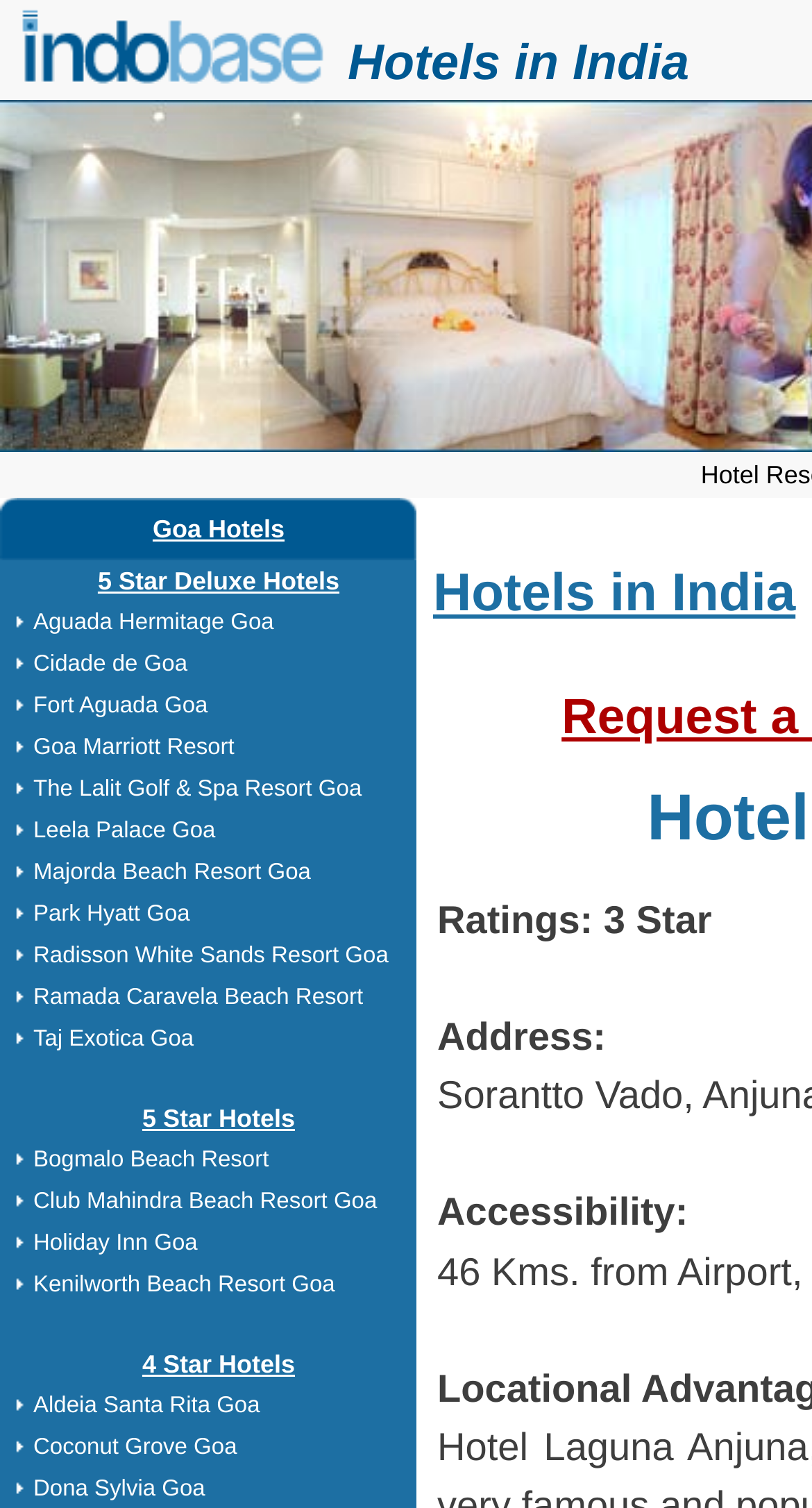Observe the image and answer the following question in detail: What is the category of the 'Goa Marriott Resort' link?

The 'Goa Marriott Resort' link is located under the category '5 Star Deluxe Hotels', which can be found by tracing the link's position in the webpage's layout.